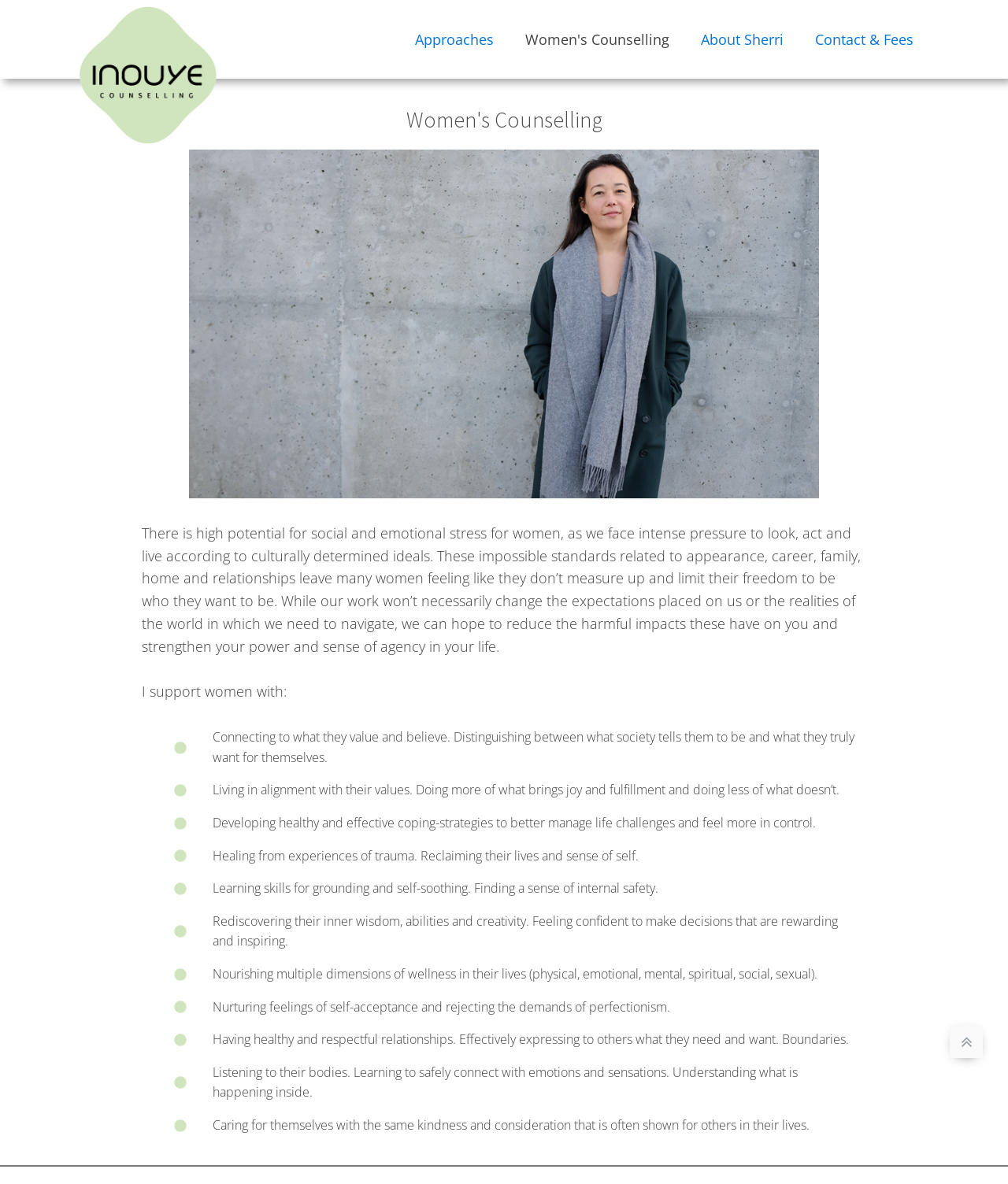Extract the bounding box of the UI element described as: "parent_node: Photos taken by @thestandardcreative".

[0.942, 0.866, 0.975, 0.894]